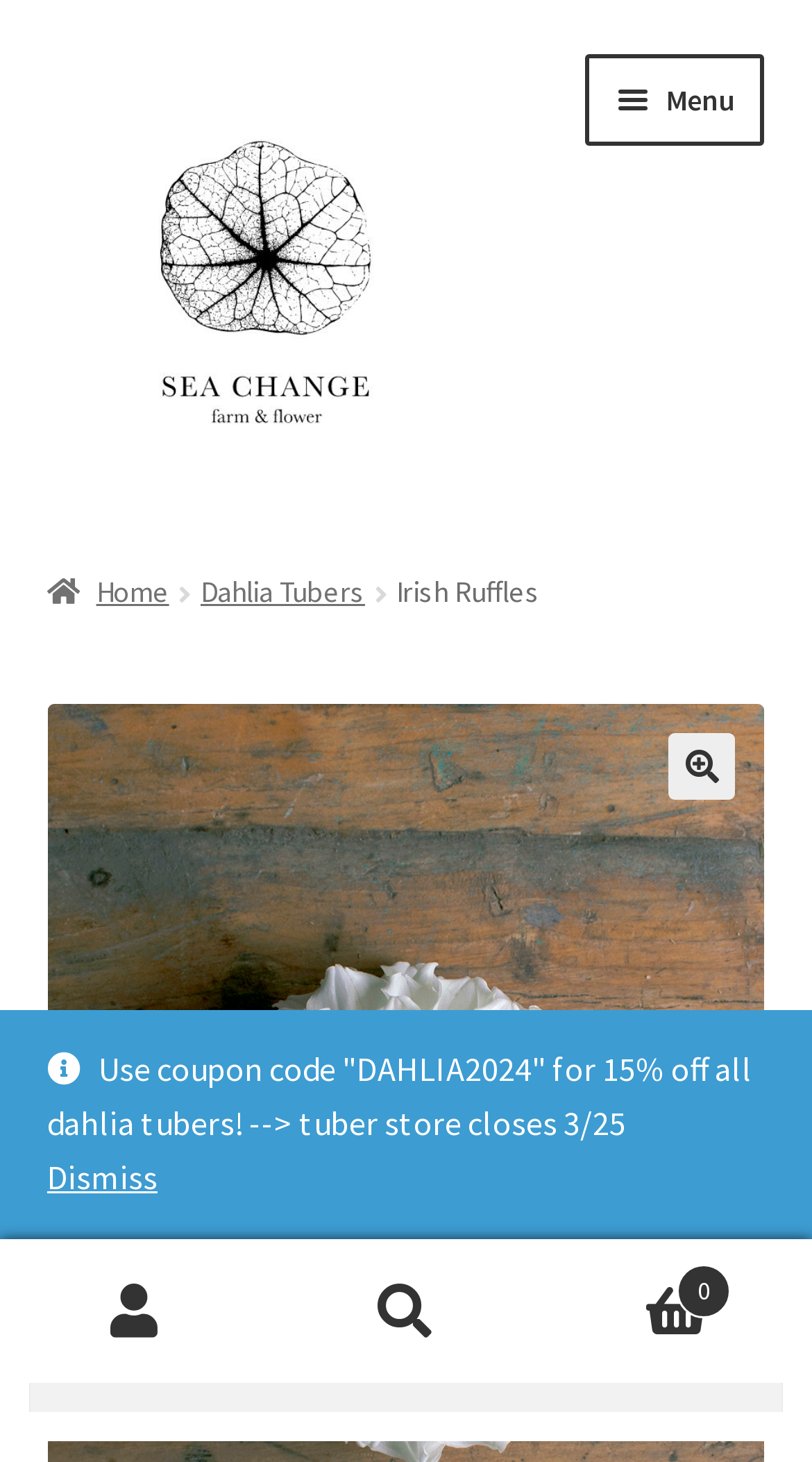Please locate the bounding box coordinates of the element that needs to be clicked to achieve the following instruction: "View cart". The coordinates should be four float numbers between 0 and 1, i.e., [left, top, right, bottom].

[0.667, 0.849, 1.0, 0.946]